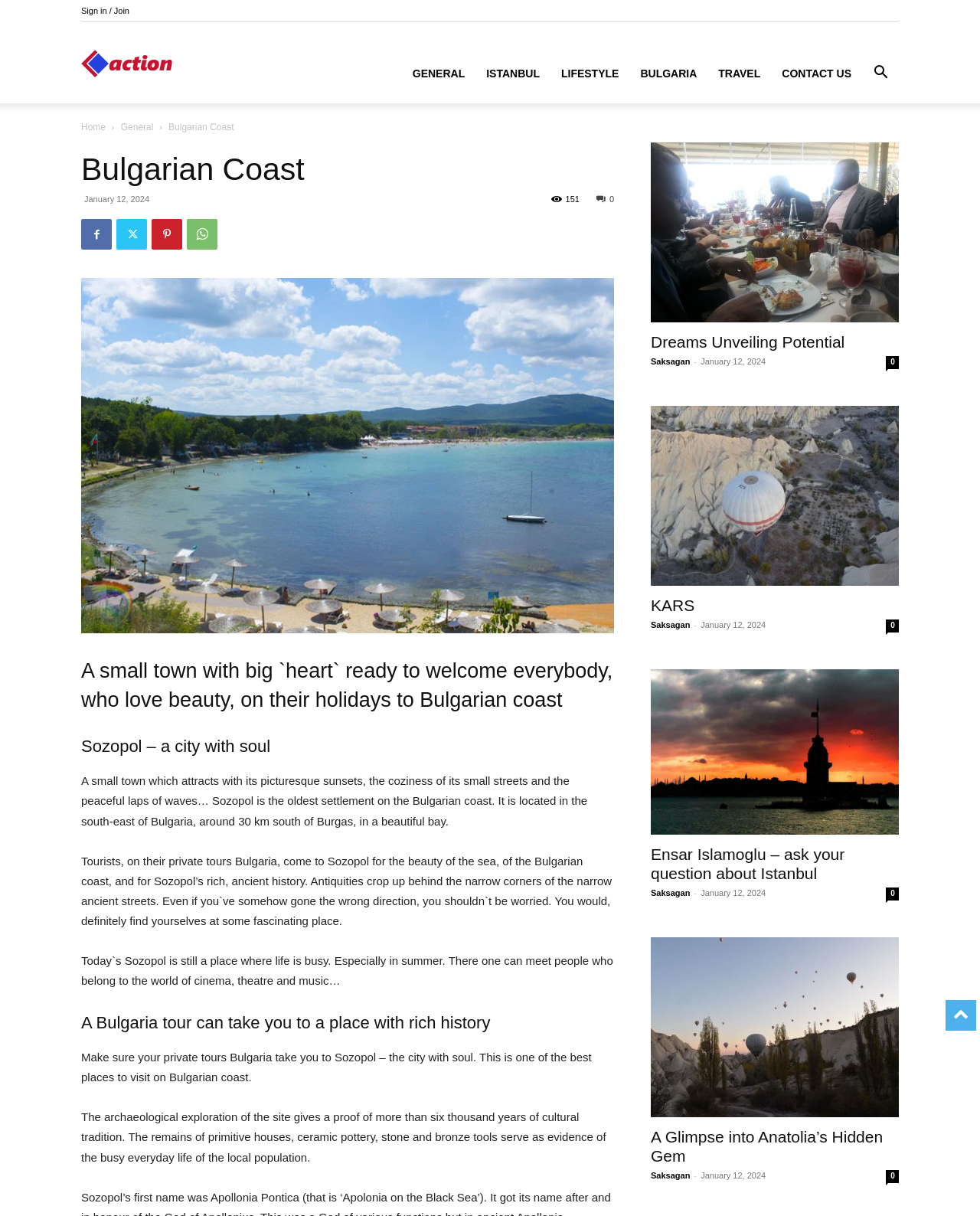What is the date mentioned in the webpage?
Answer the question with as much detail as you can, using the image as a reference.

The webpage mentions the date 'January 12, 2024' multiple times, likely indicating the date of publication or update of the webpage's content.